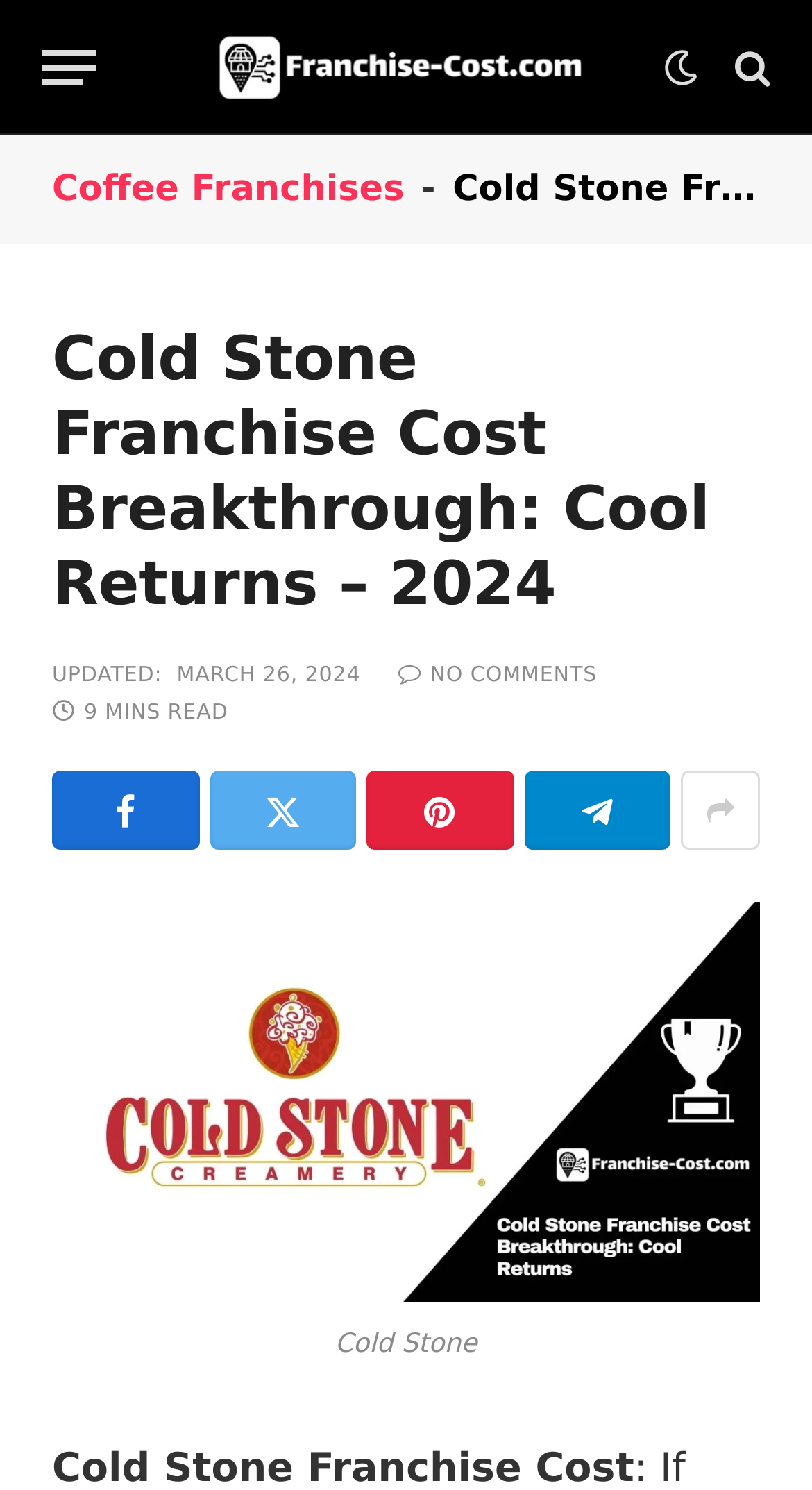What is the purpose of the webpage?
Provide a detailed and well-explained answer to the question.

The purpose of the webpage is to discuss the cost of the Cold Stone franchise, as indicated by the heading and the content of the webpage.